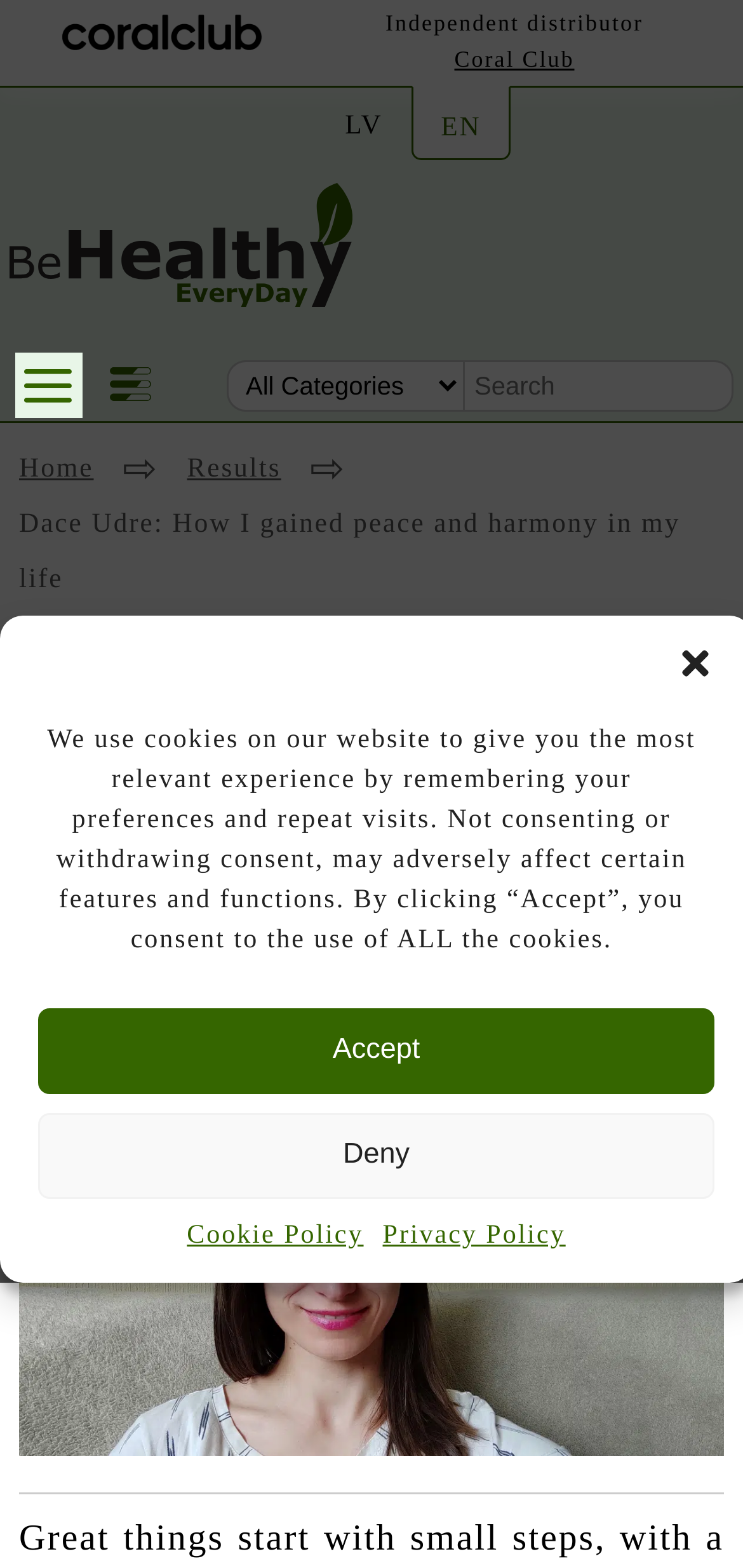Provide a brief response in the form of a single word or phrase:
What is the language of the current webpage?

EN